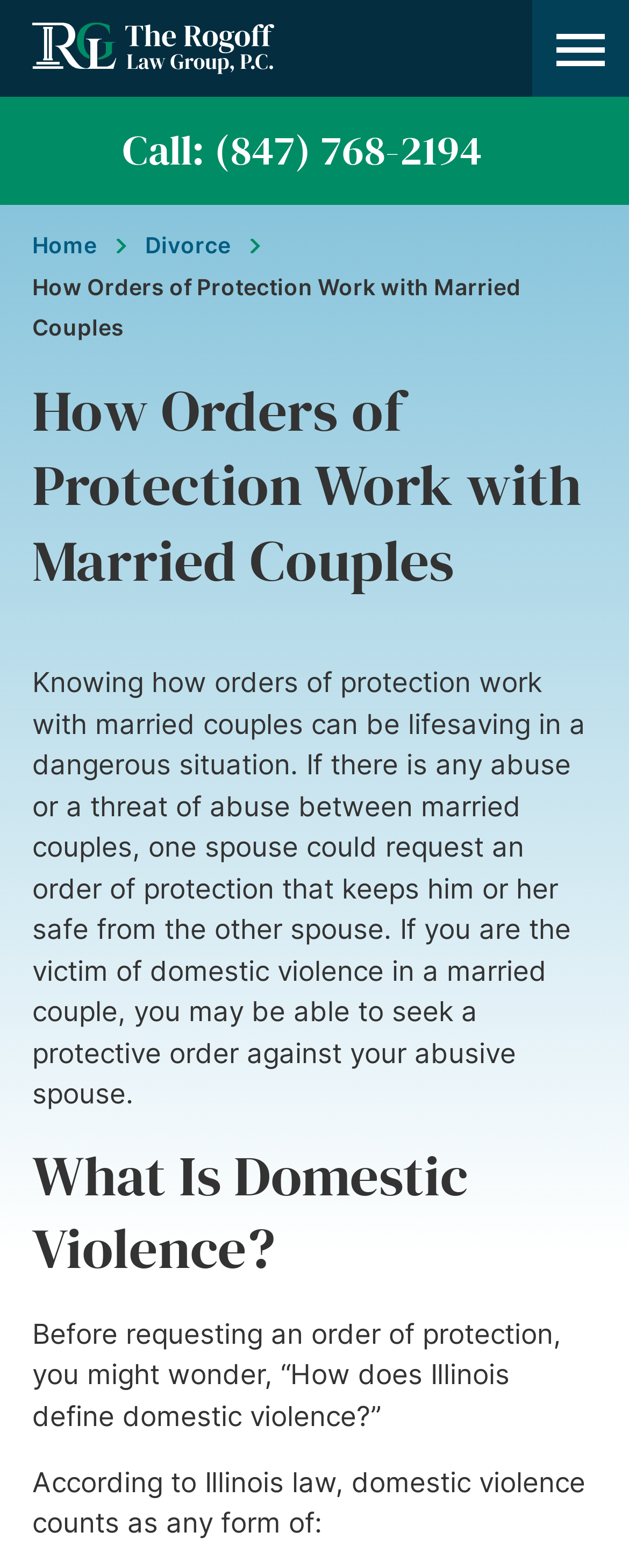What is the current webpage about?
Based on the image, answer the question with as much detail as possible.

I inferred this by looking at the heading elements and the StaticText elements that explain how orders of protection work with married couples, which suggests that the webpage is about this specific topic.